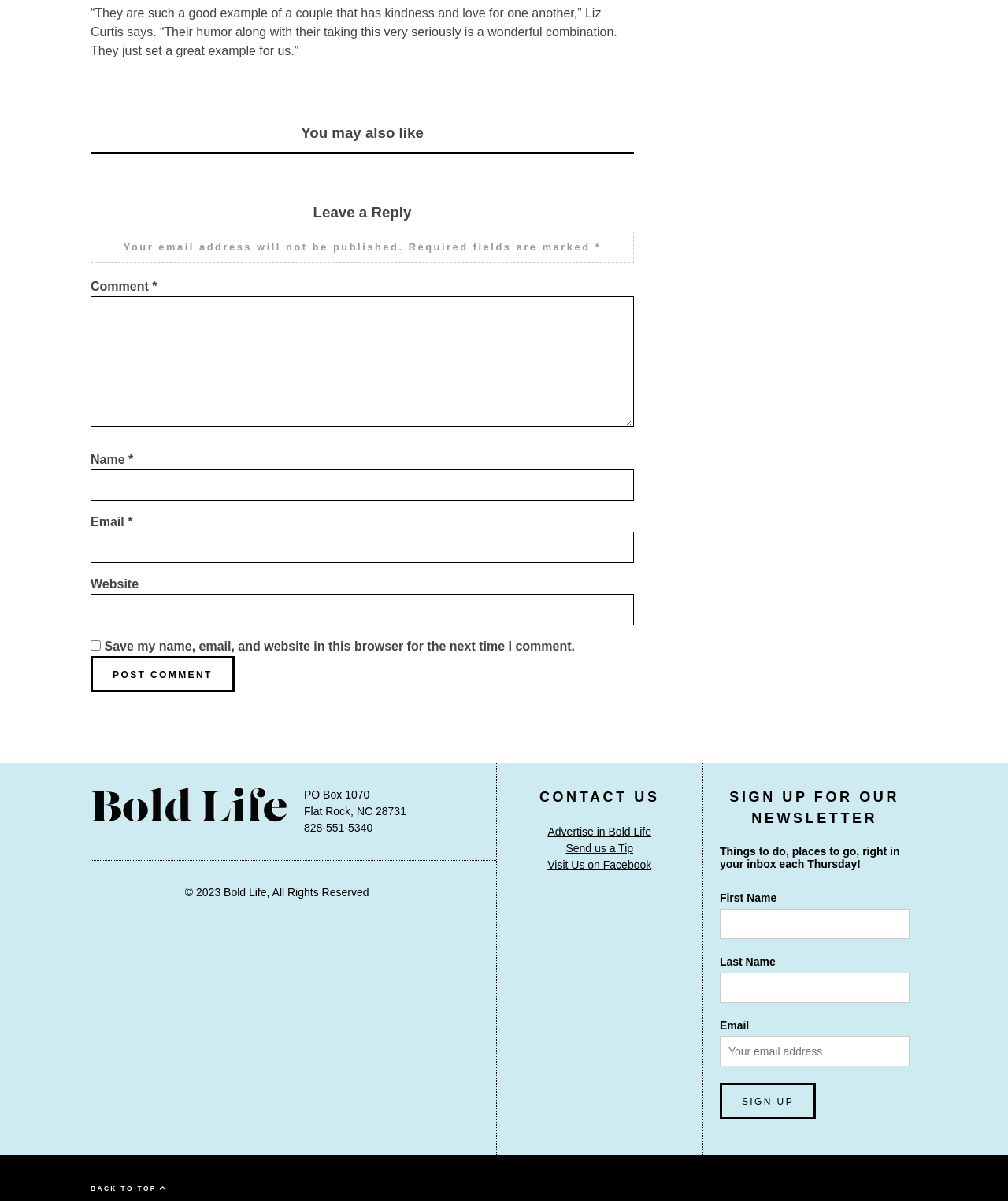Pinpoint the bounding box coordinates of the area that must be clicked to complete this instruction: "Sign up for the newsletter".

[0.714, 0.902, 0.809, 0.932]